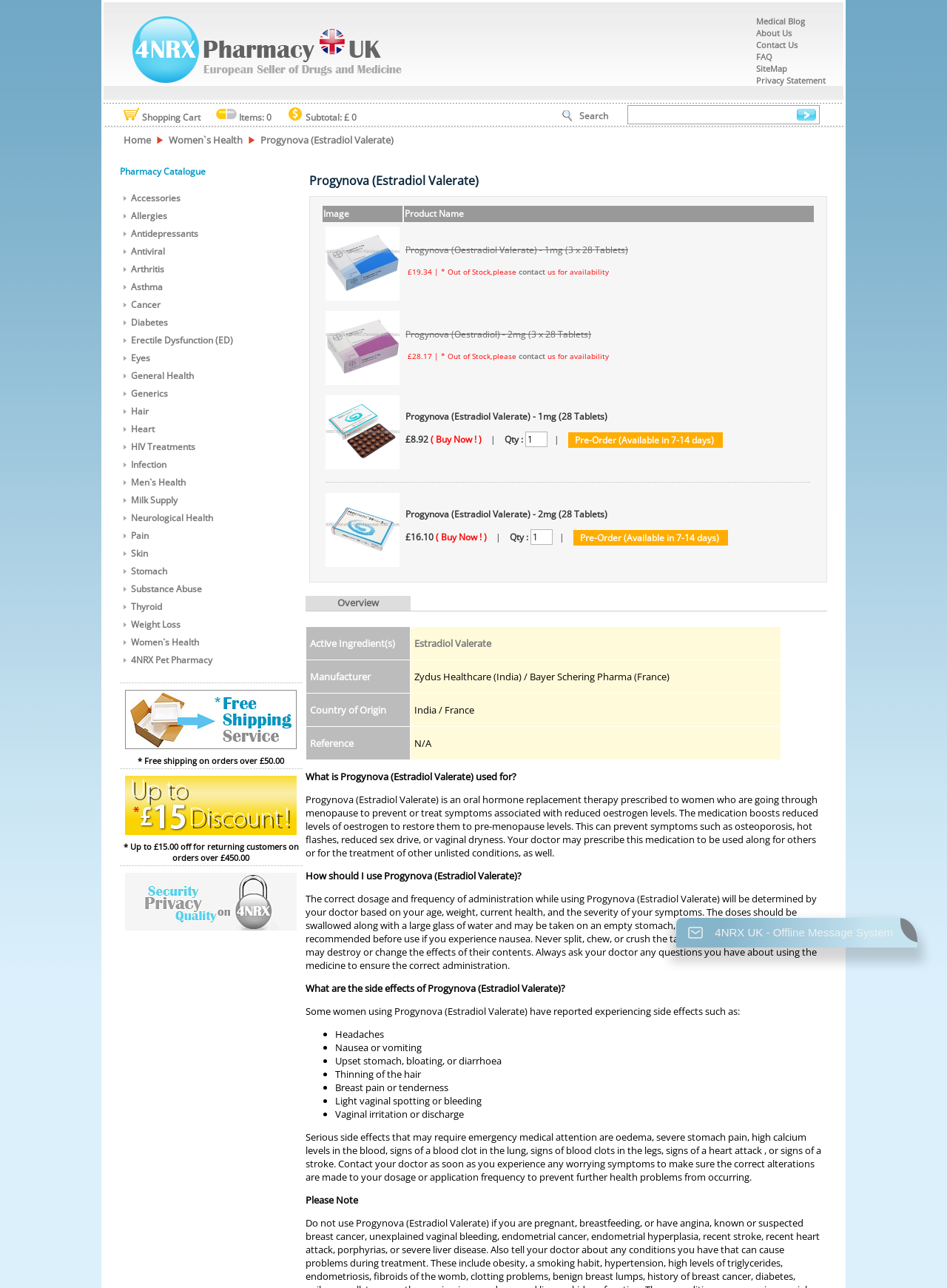Can you show the bounding box coordinates of the region to click on to complete the task described in the instruction: "View January 2024"?

None